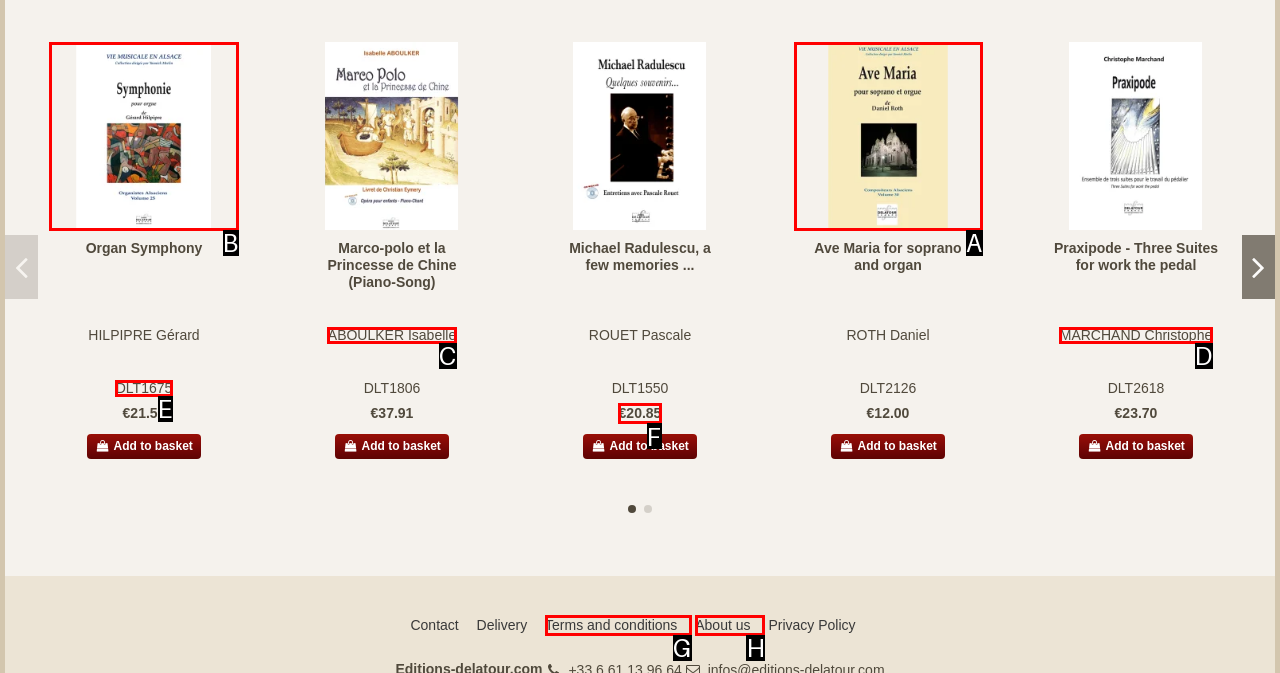Which UI element should be clicked to perform the following task: View details of Organ Symphony? Answer with the corresponding letter from the choices.

B